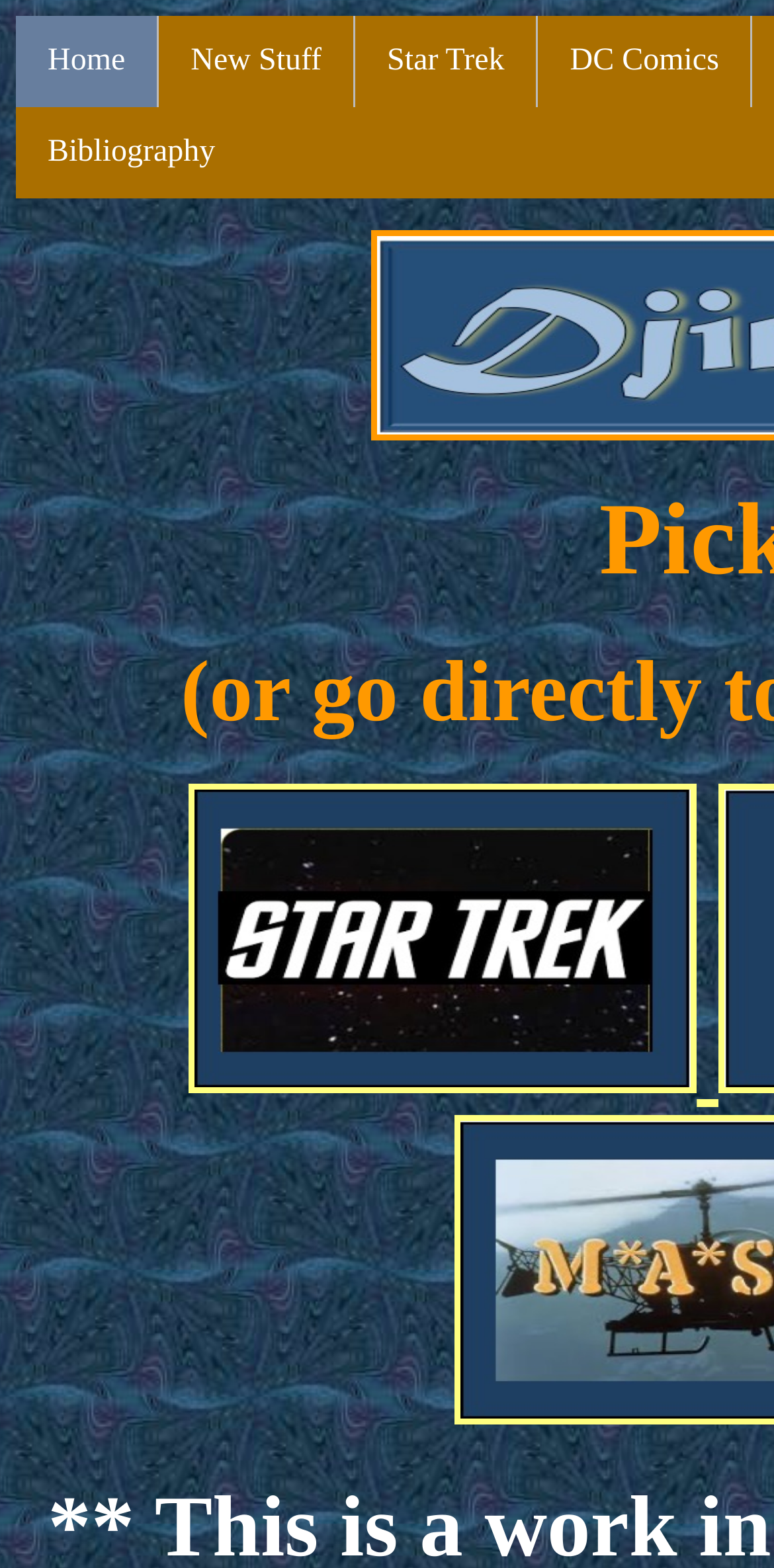Using the webpage screenshot, locate the HTML element that fits the following description and provide its bounding box: "title="Star Trek"".

[0.244, 0.649, 0.928, 0.71]